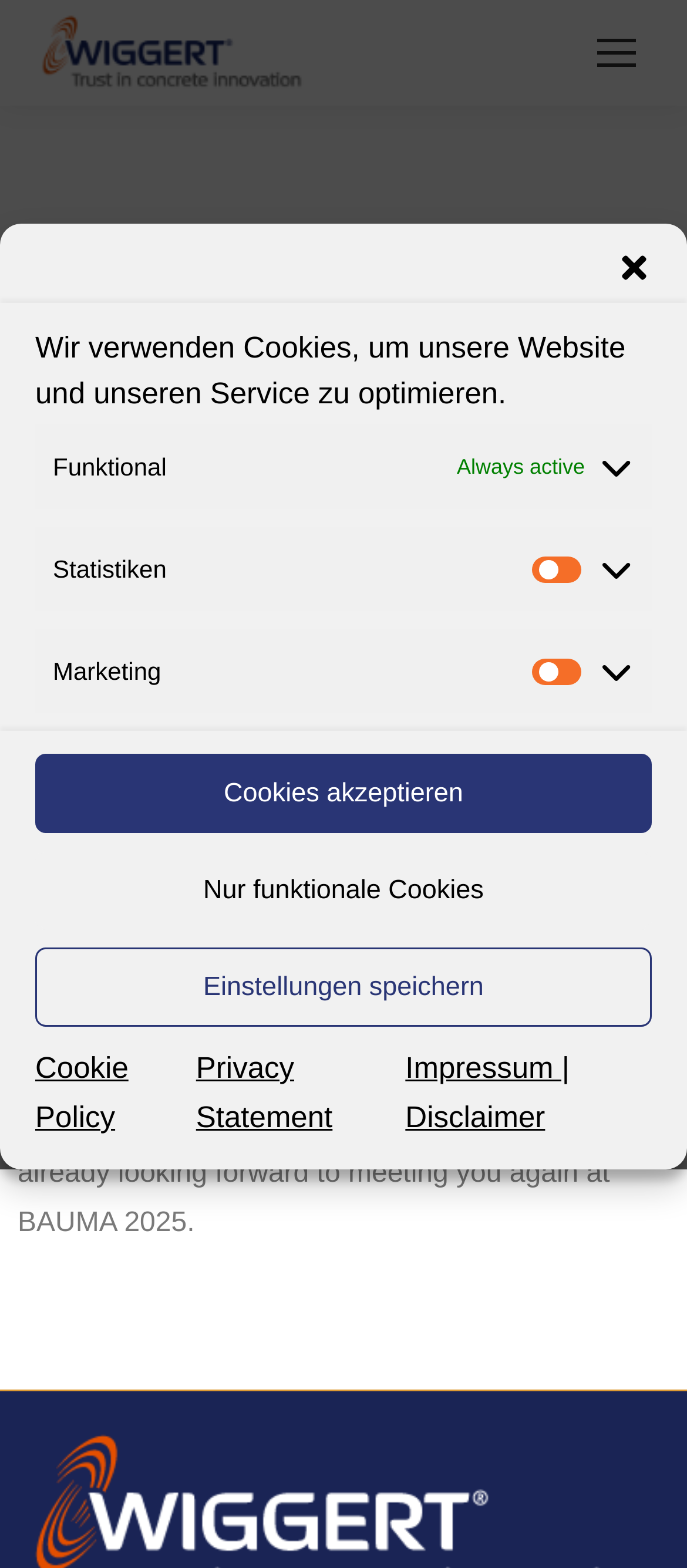What is the next BAUMA event mentioned?
Please answer the question with a detailed and comprehensive explanation.

The webpage states 'We are already looking forward to meeting you again at BAUMA 2025.' indicating that the next BAUMA event is scheduled for 2025.